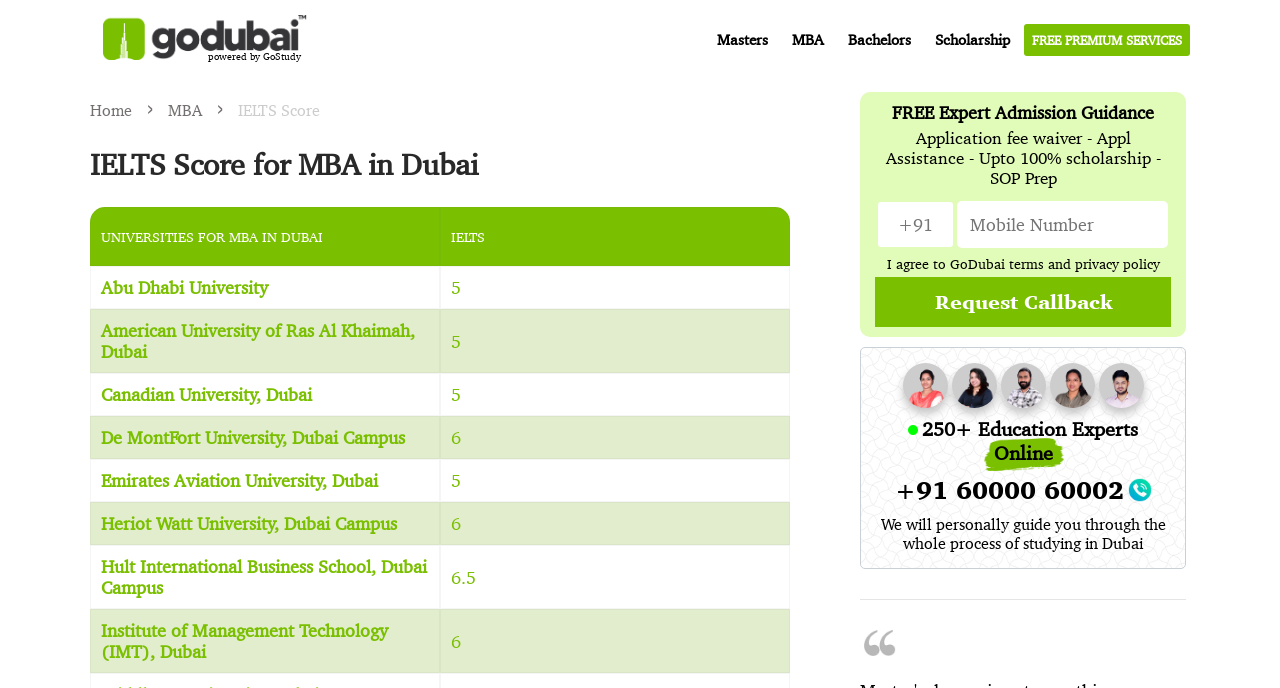Determine the primary headline of the webpage.

IELTS Score for MBA in Dubai